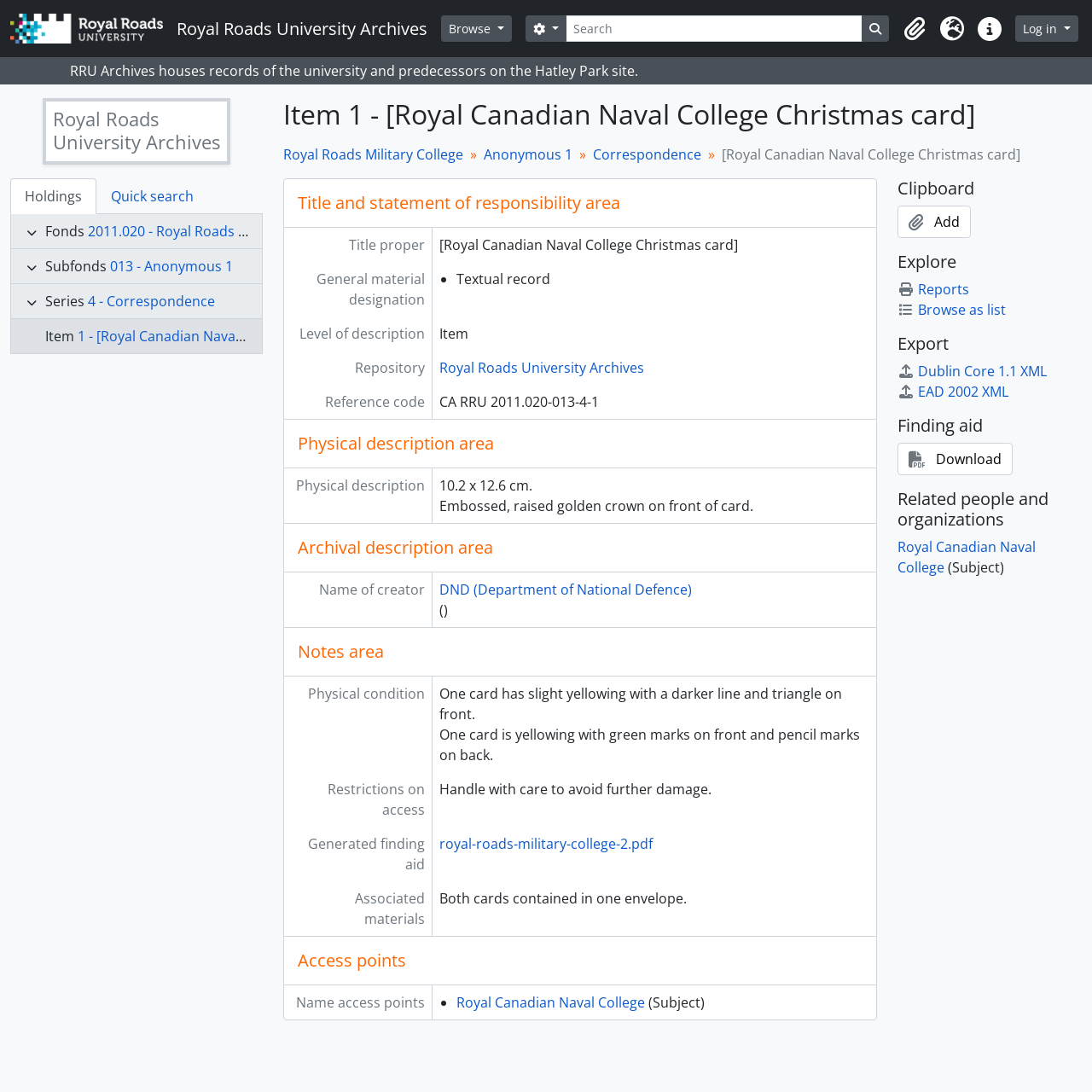Answer this question using a single word or a brief phrase:
What is the condition of one of the cards?

slight yellowing